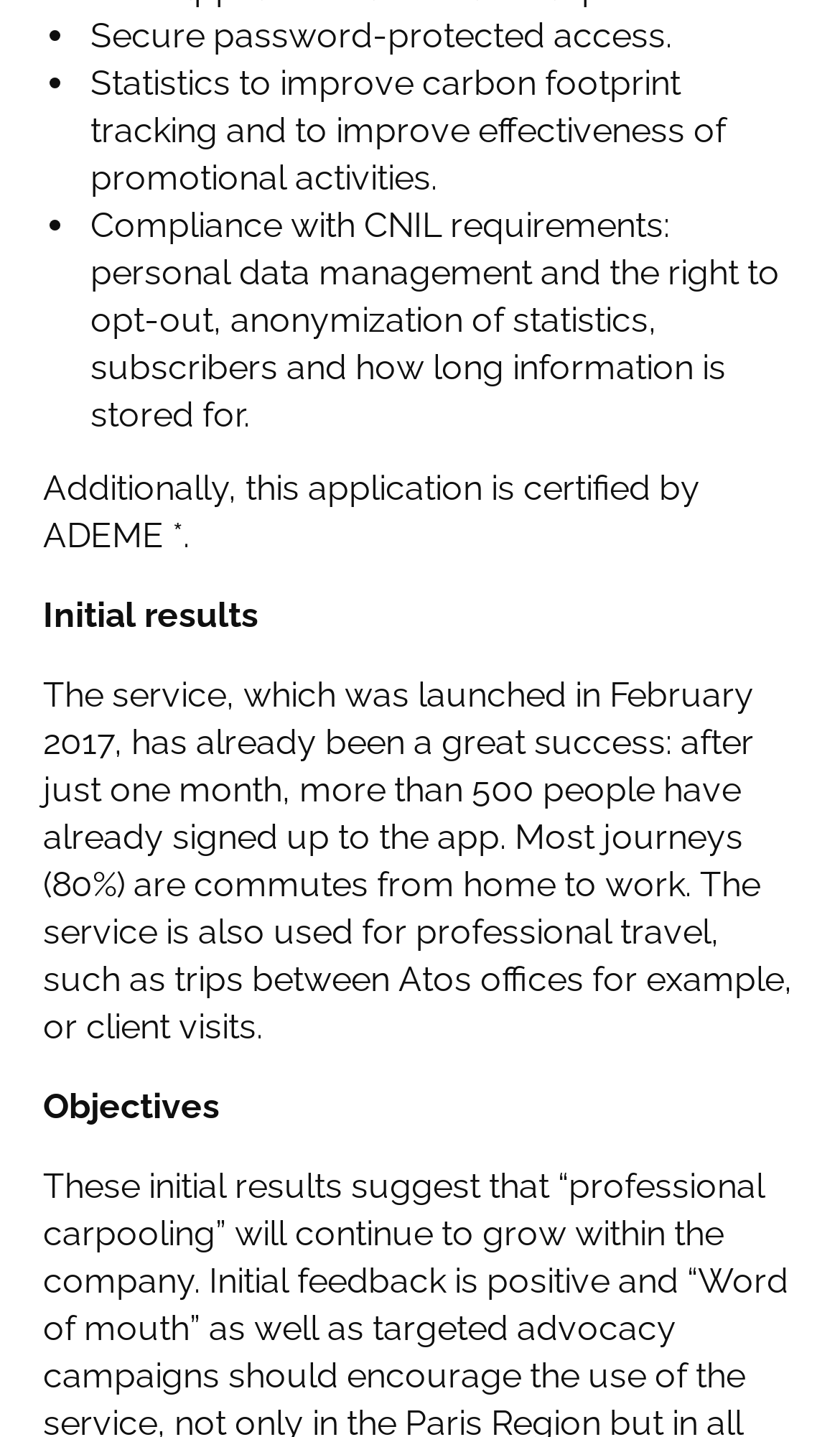Please identify the bounding box coordinates of the region to click in order to complete the given instruction: "Click Accept selected cookies". The coordinates should be four float numbers between 0 and 1, i.e., [left, top, right, bottom].

[0.154, 0.916, 0.923, 0.961]